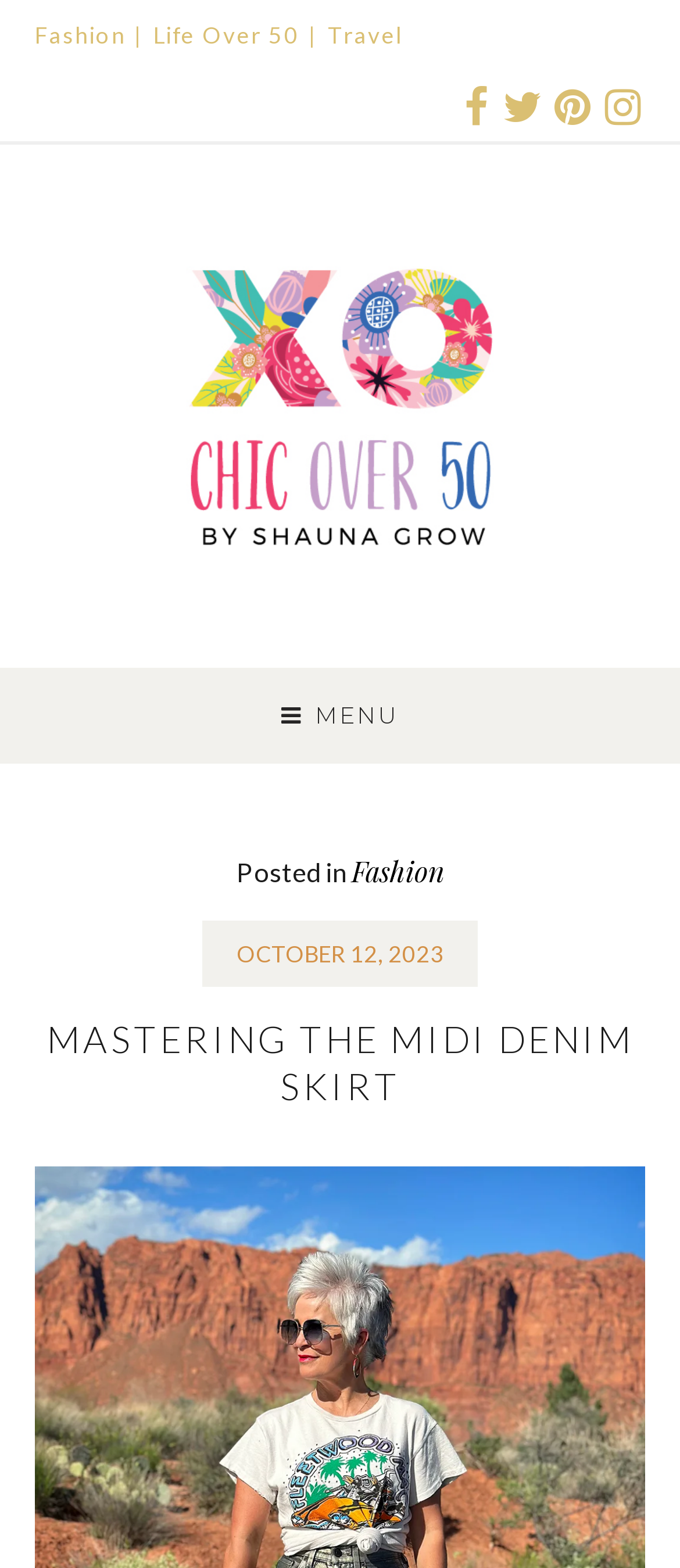Determine the main headline of the webpage and provide its text.

MASTERING THE MIDI DENIM SKIRT